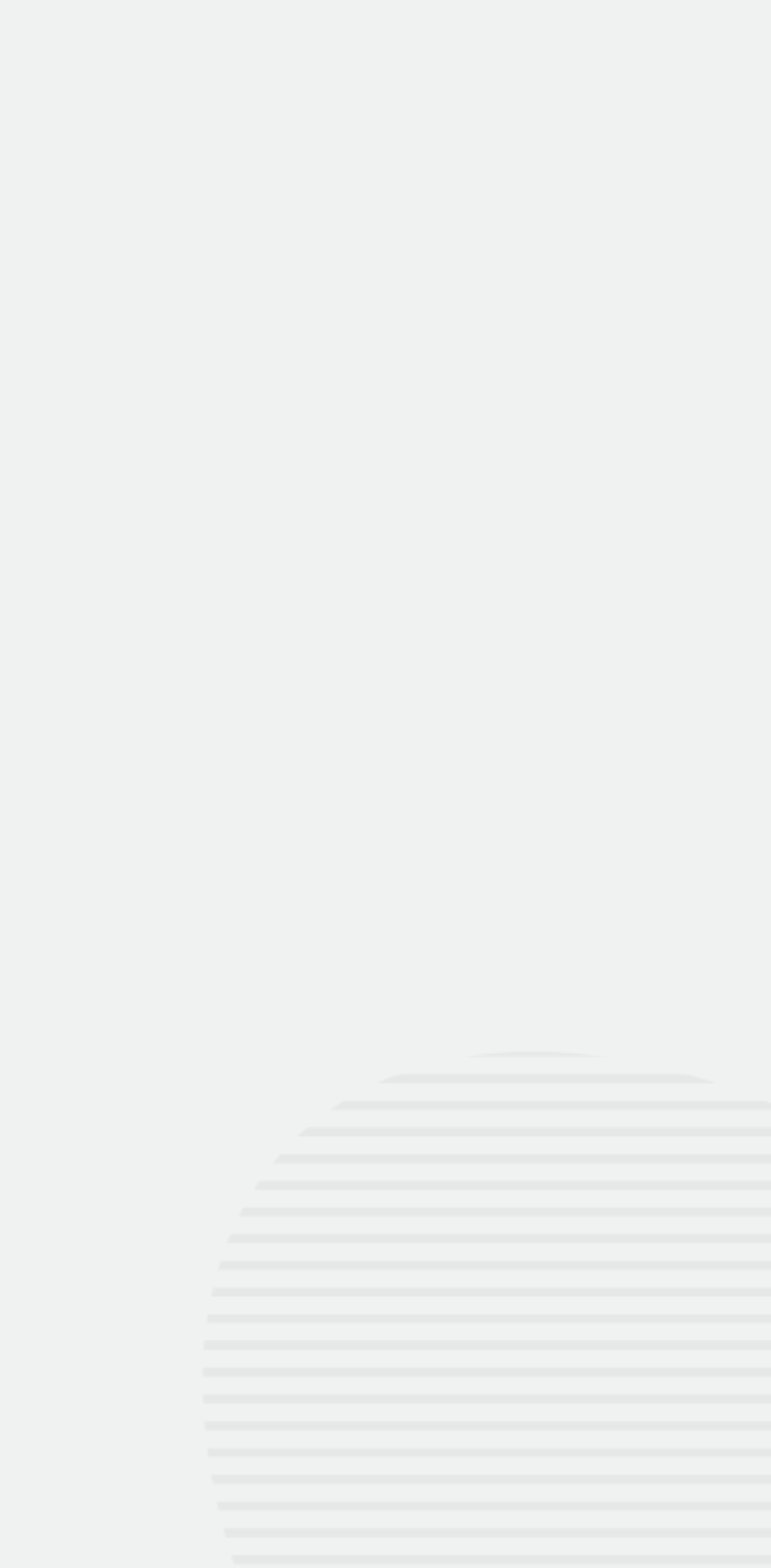What is the position of the 'Send' button?
Carefully examine the image and provide a detailed answer to the question.

I compared the y1 and y2 coordinates of the 'Send' button with those of the textboxes and found that the 'Send' button has a higher y1 and y2 value, indicating it is positioned below the textboxes.